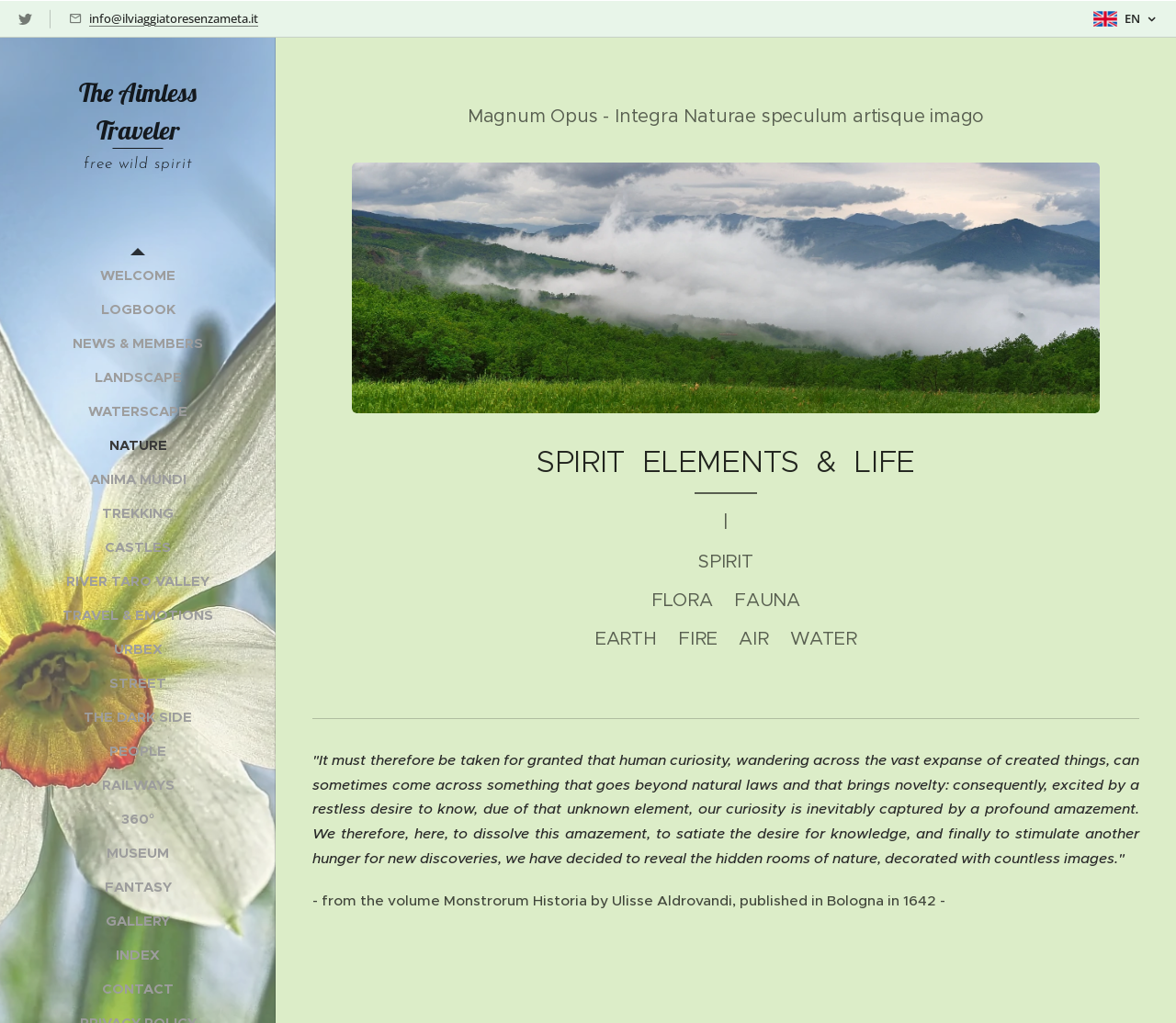Please locate the clickable area by providing the bounding box coordinates to follow this instruction: "Visit The Aimless Traveler page".

[0.023, 0.072, 0.211, 0.145]